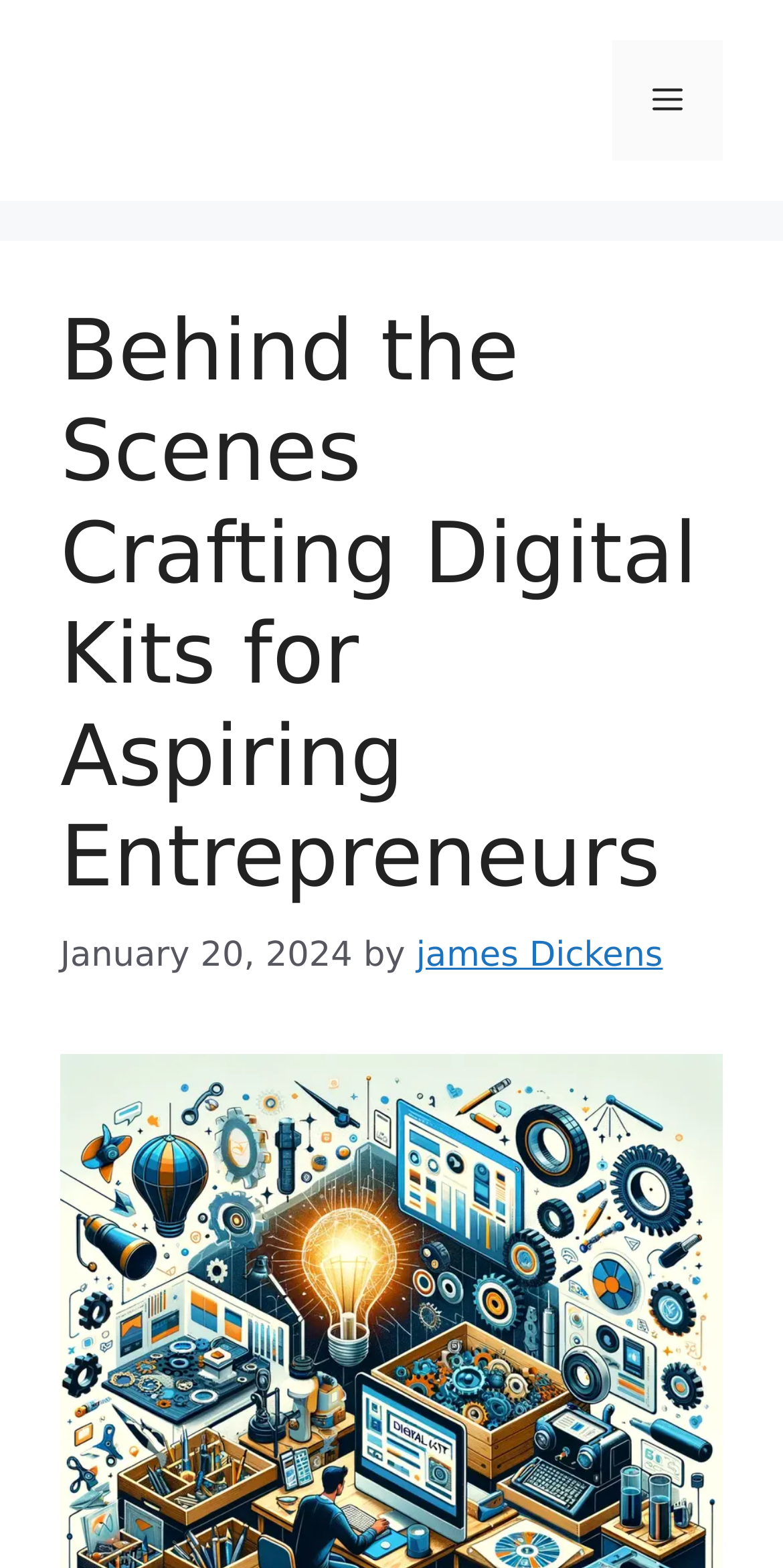Who is the author of the article?
Please describe in detail the information shown in the image to answer the question.

I found the author's name by looking at the link element in the header section, which contains the text 'james Dickens'.